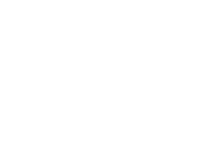Give a concise answer of one word or phrase to the question: 
What is the purpose of the image?

Logo or icon